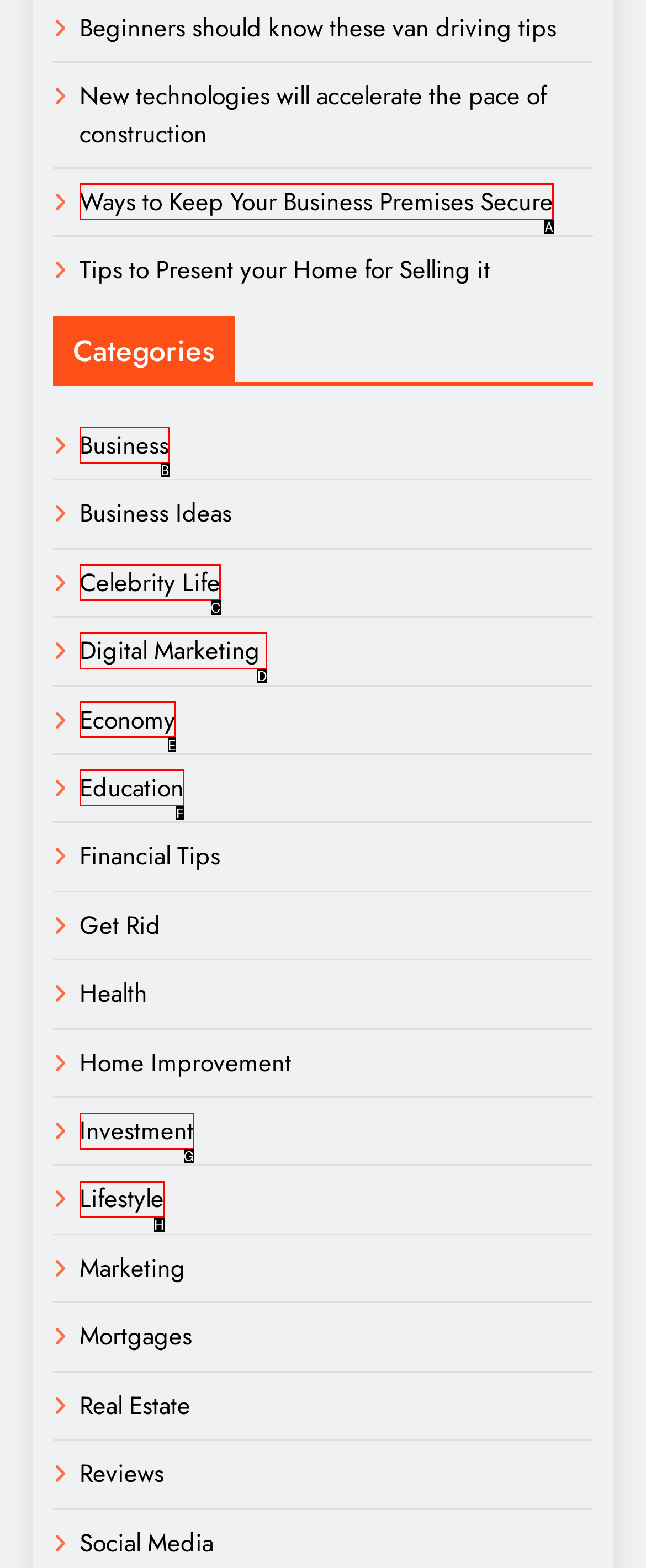Tell me which one HTML element best matches the description: Digital Marketing Answer with the option's letter from the given choices directly.

D